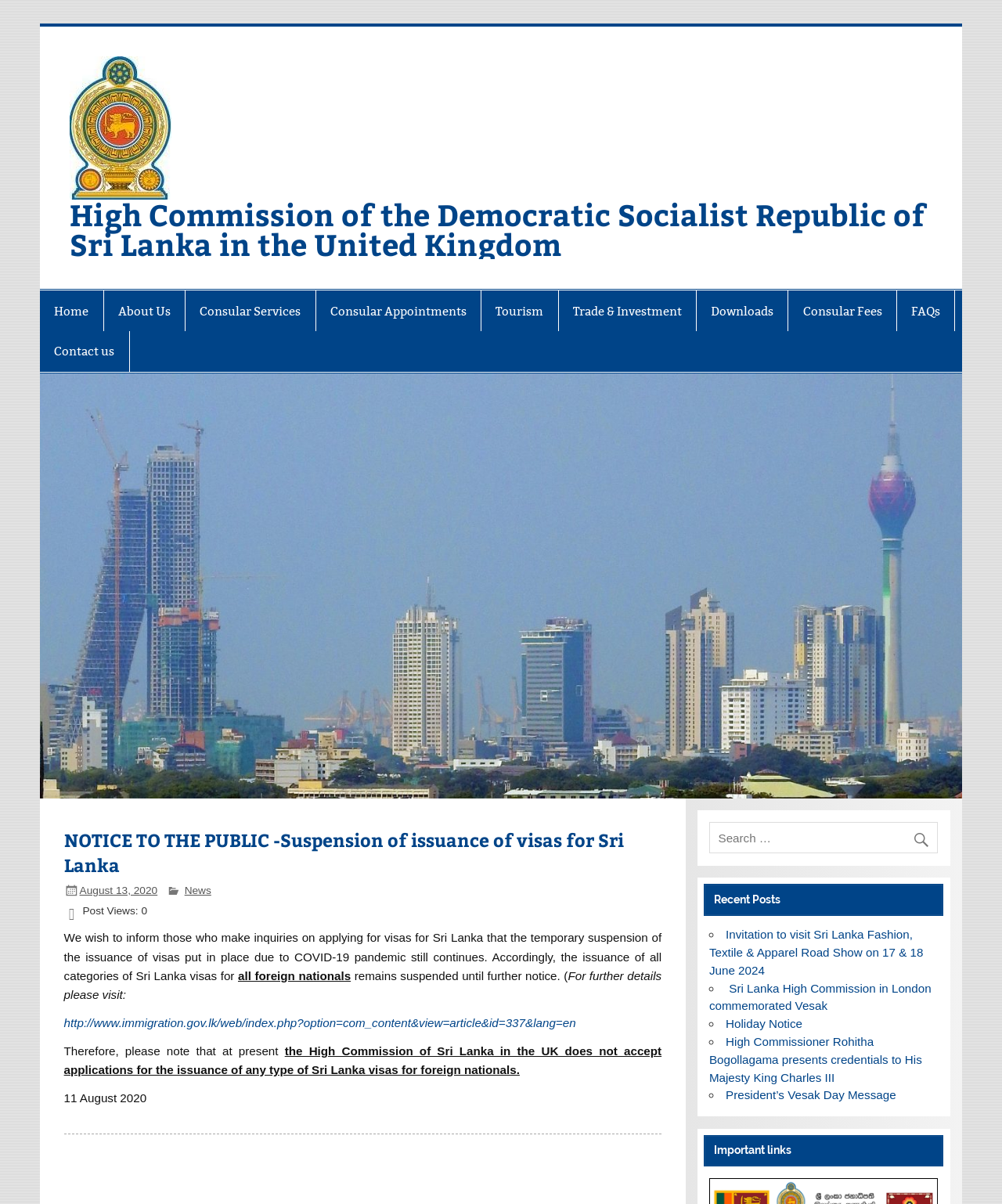Extract the main title from the webpage and generate its text.

NOTICE TO THE PUBLIC -Suspension of issuance of visas for Sri Lanka